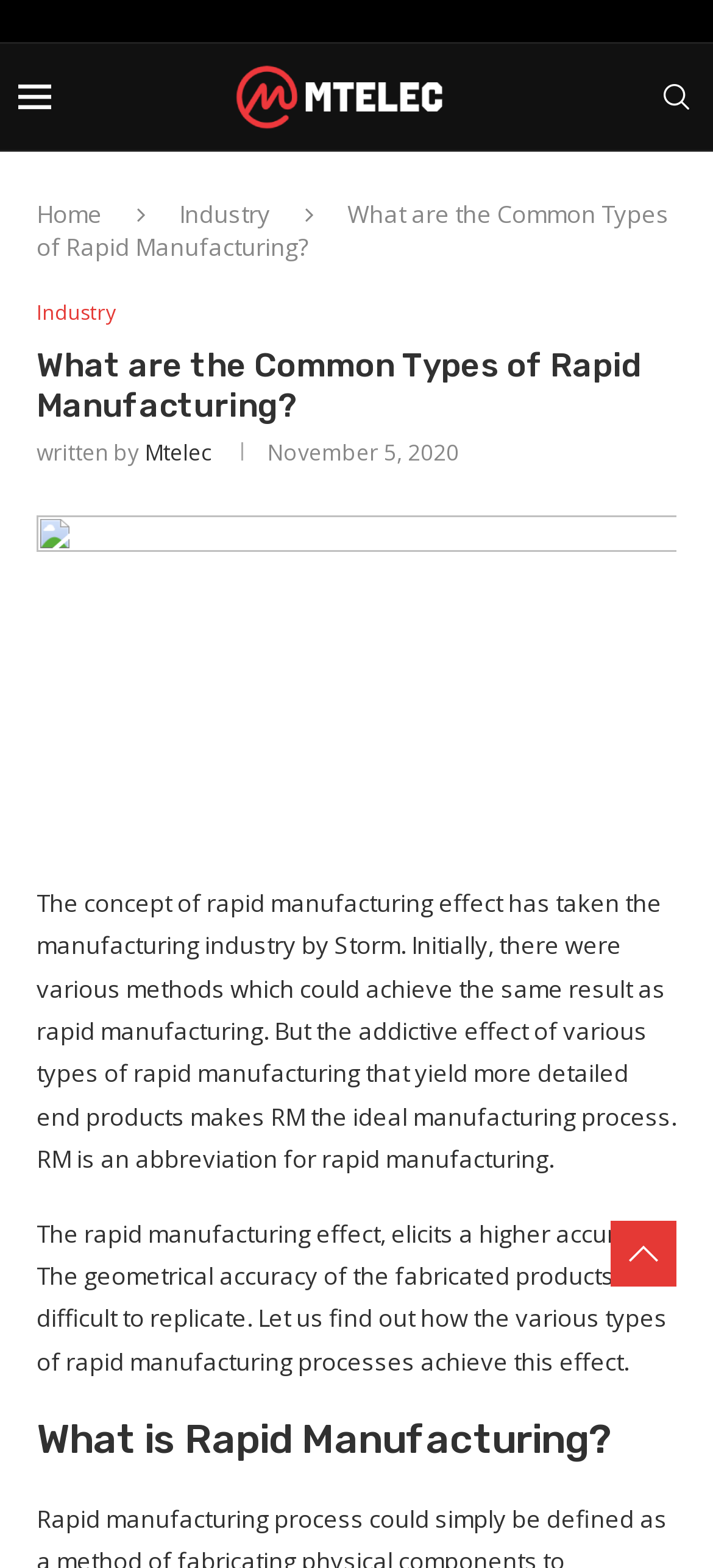Describe all the key features and sections of the webpage thoroughly.

The webpage is about rapid manufacturing, with a focus on its common types. At the top, there is a logo image on the left, accompanied by a link to "mtelec.net" and a small icon on the right. Below this, there are three navigation links: "Home", "Industry", and another "Industry" link.

The main content of the page is divided into sections. The first section has a heading "What are the Common Types of Rapid Manufacturing?" and a subheading "written by Mtelec" with a timestamp "November 5, 2020". Below this, there is a large image that spans the width of the page.

The next section has a block of text that discusses the concept of rapid manufacturing, its effects on the manufacturing industry, and its advantages over other methods. This text is followed by another section with a heading "What is Rapid Manufacturing?".

Throughout the page, there are several images, including a logo, an icon, and a large image in the main content section. The layout is organized, with clear headings and concise text that provides information about rapid manufacturing.